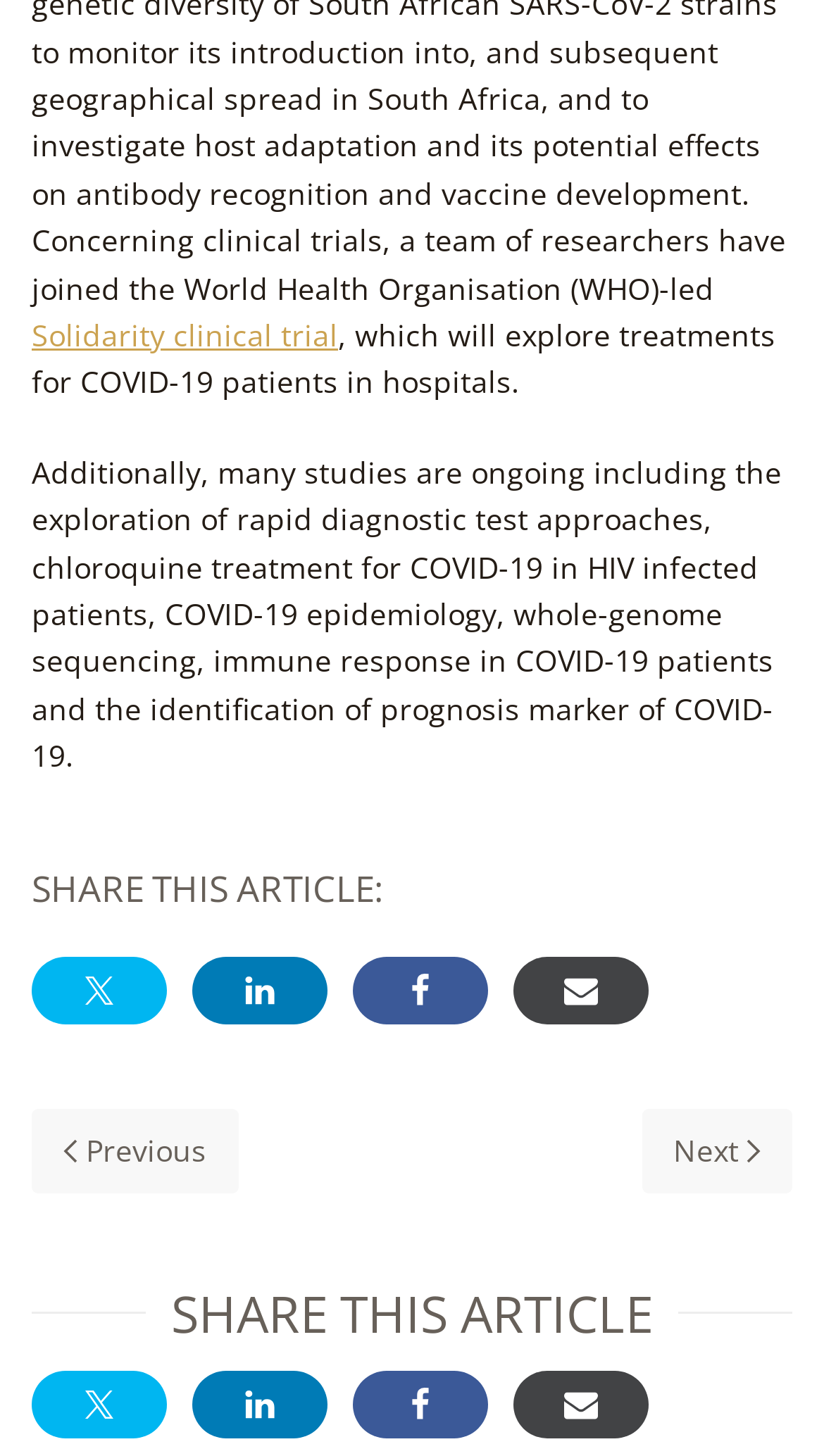Determine the bounding box coordinates of the target area to click to execute the following instruction: "Share this article on Facebook."

[0.428, 0.658, 0.592, 0.704]